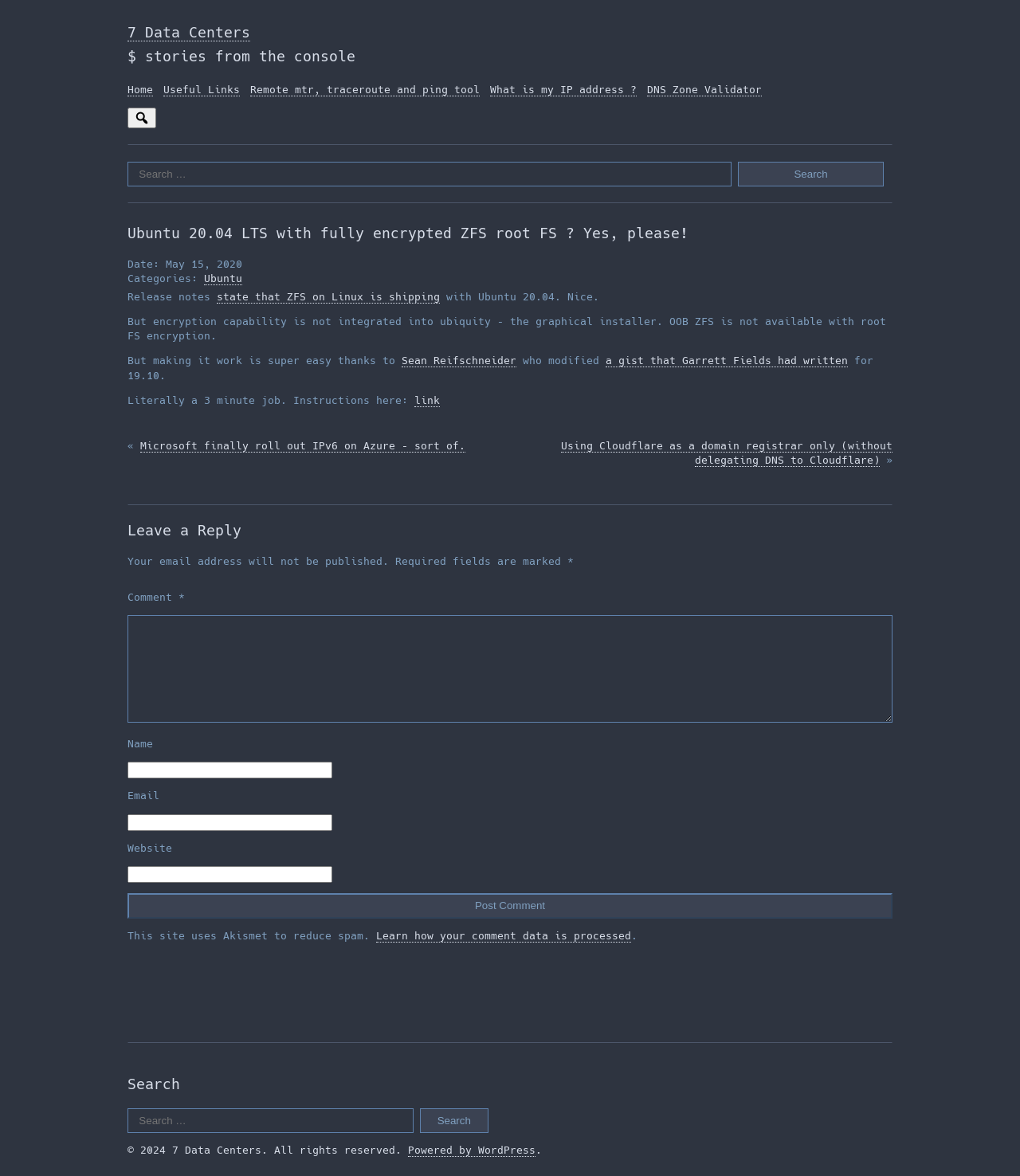Use a single word or phrase to answer the question:
What is the name of the operating system mentioned in the article?

Ubuntu 20.04 LTS